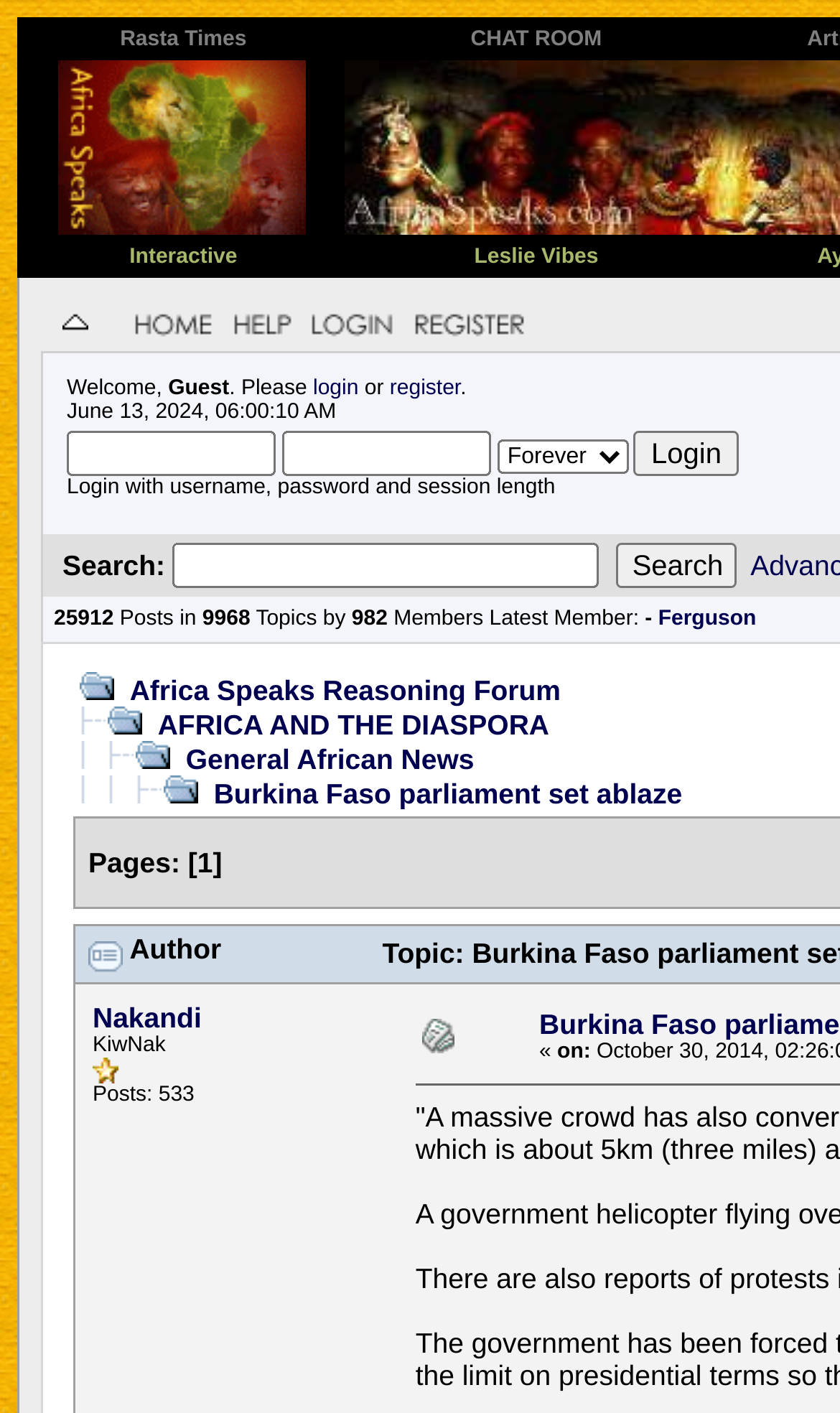What is the author of the article 'Burkina Faso parliament set ablaze'?
Could you give a comprehensive explanation in response to this question?

The author of the article can be determined by looking at the 'Author' section, where it says 'Nakandi' with a link and an image of a star.